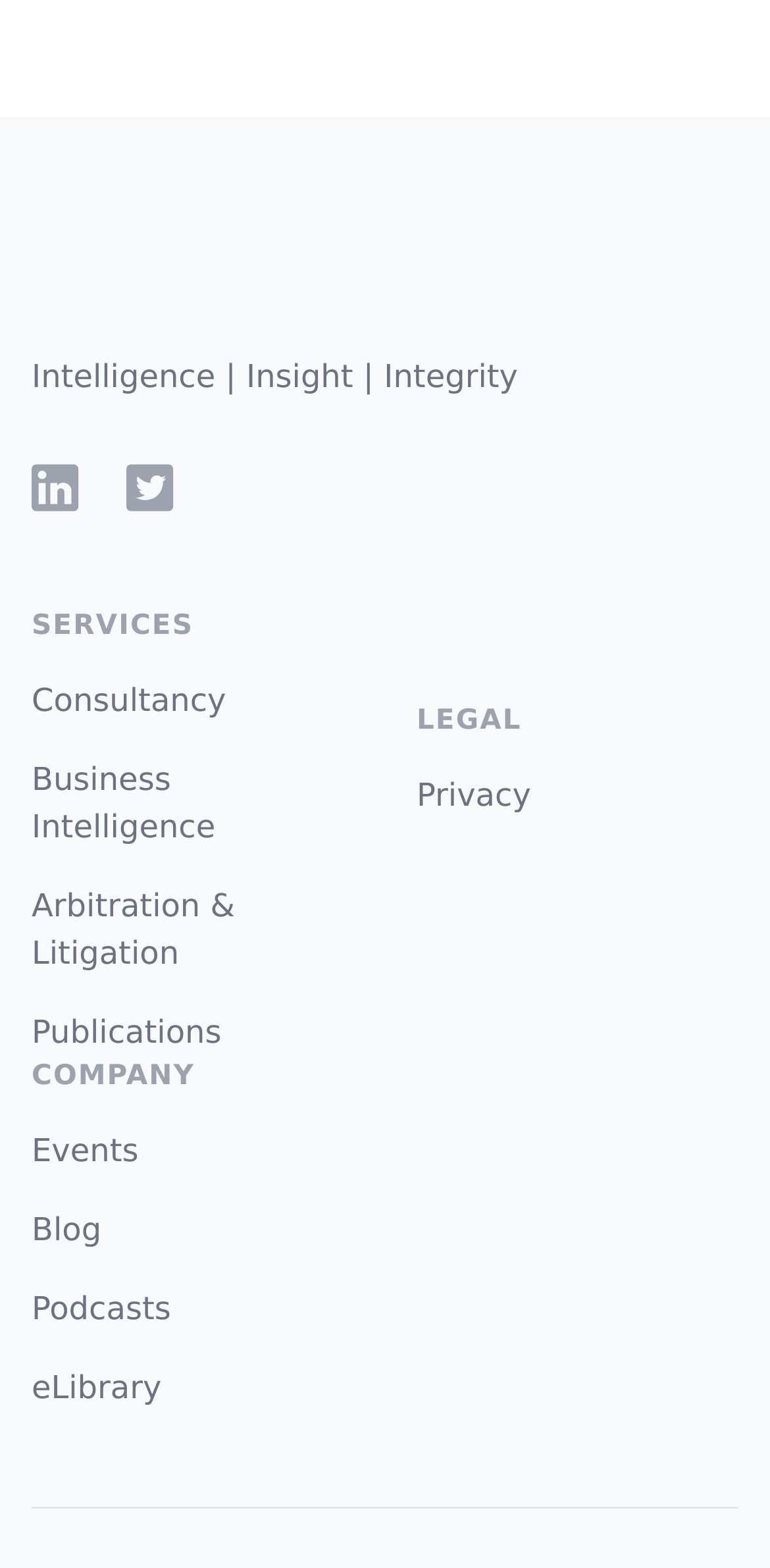What is the last link under the 'COMPANY' heading?
Look at the screenshot and give a one-word or phrase answer.

eLibrary